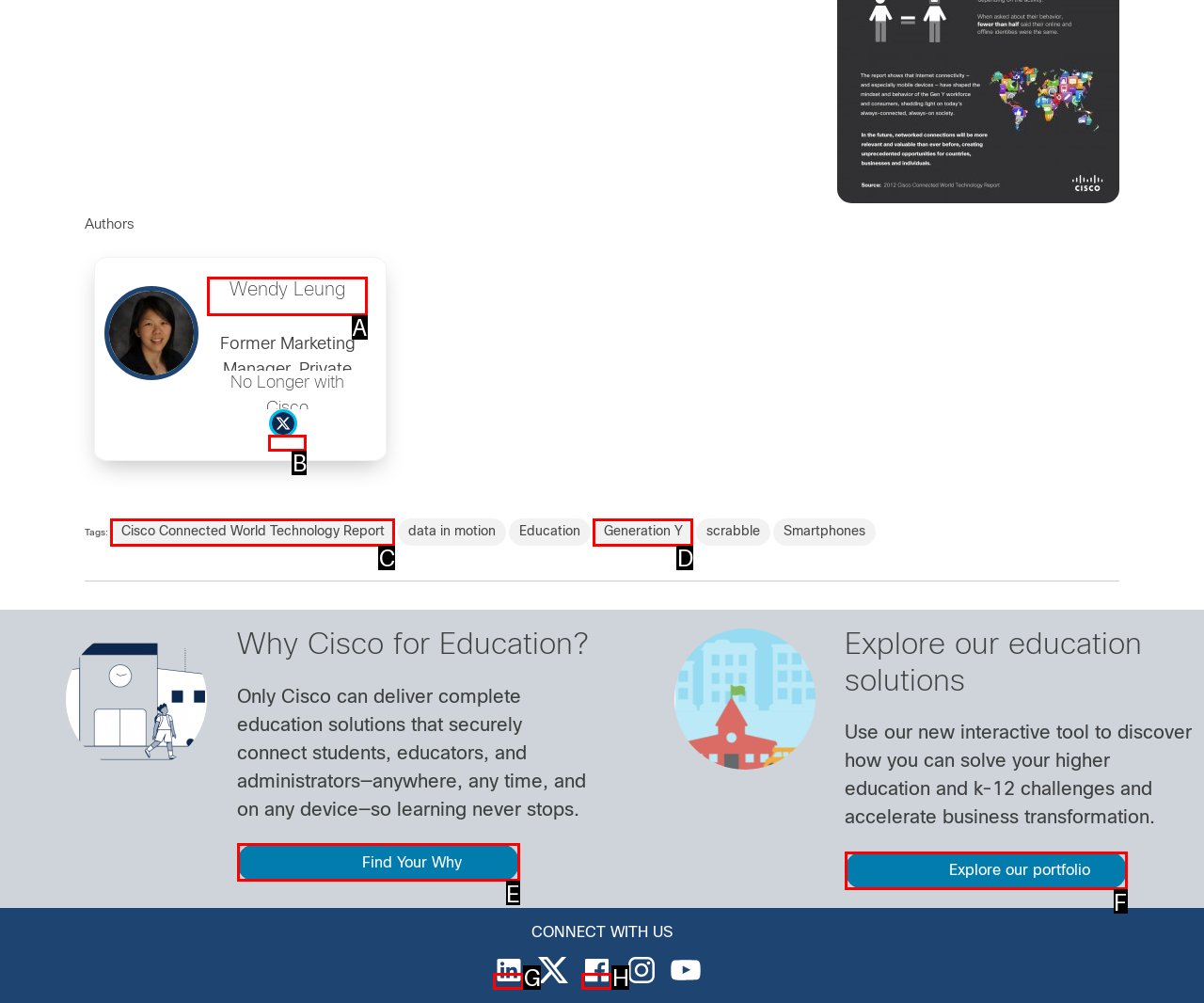Please identify the correct UI element to click for the task: Click on the 'Explore our portfolio' button Respond with the letter of the appropriate option.

F